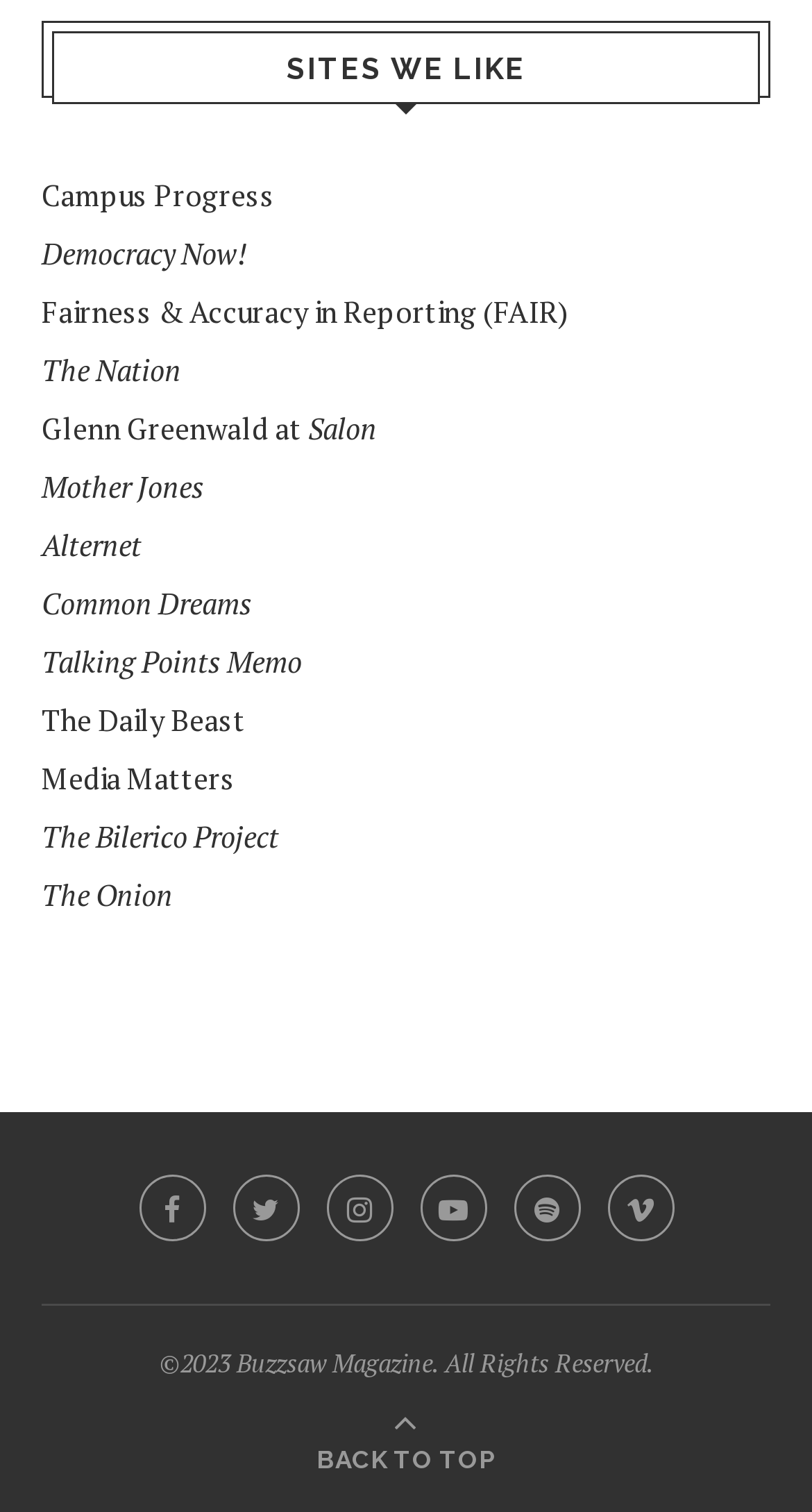Please find the bounding box coordinates of the section that needs to be clicked to achieve this instruction: "view Media Matters".

[0.051, 0.502, 0.29, 0.528]